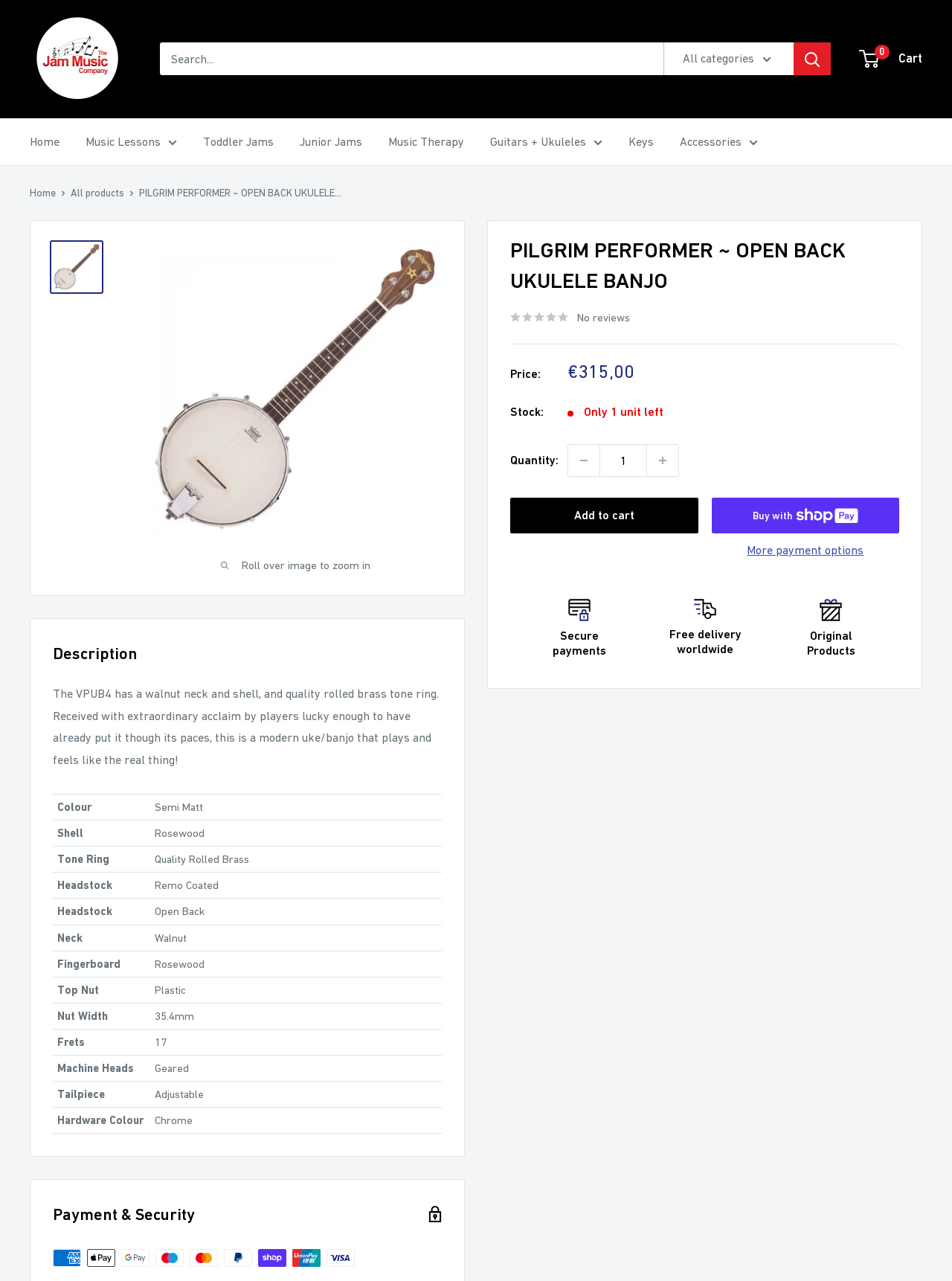Please provide a short answer using a single word or phrase for the question:
What is the tone ring of the VPUB4 made of?

Quality Rolled Brass